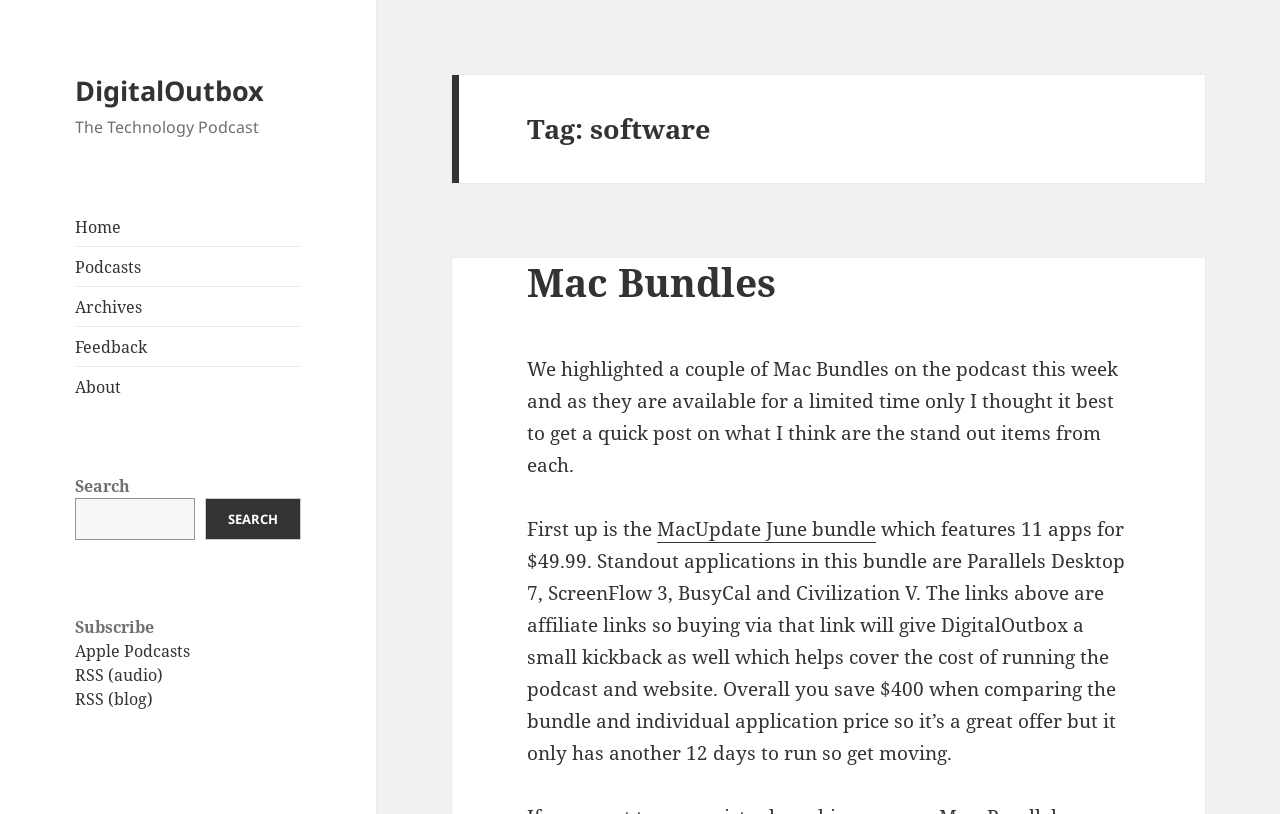Locate and provide the bounding box coordinates for the HTML element that matches this description: "Search".

[0.16, 0.612, 0.235, 0.663]